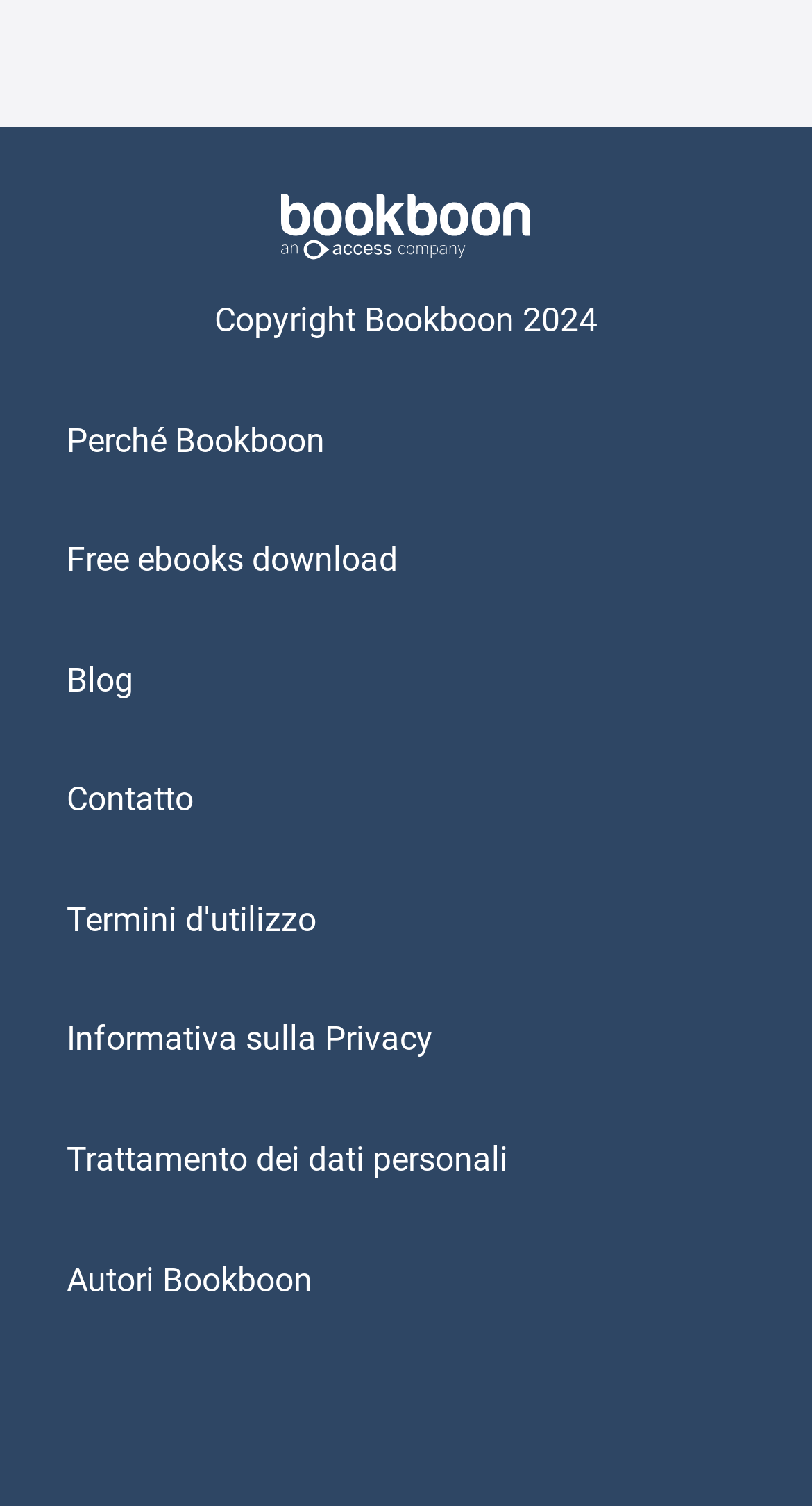Refer to the image and offer a detailed explanation in response to the question: Is there a blog section on the website?

By looking at the link elements in the footer section, we can see that there is a link labeled 'Blog', which suggests that the website has a blog section.